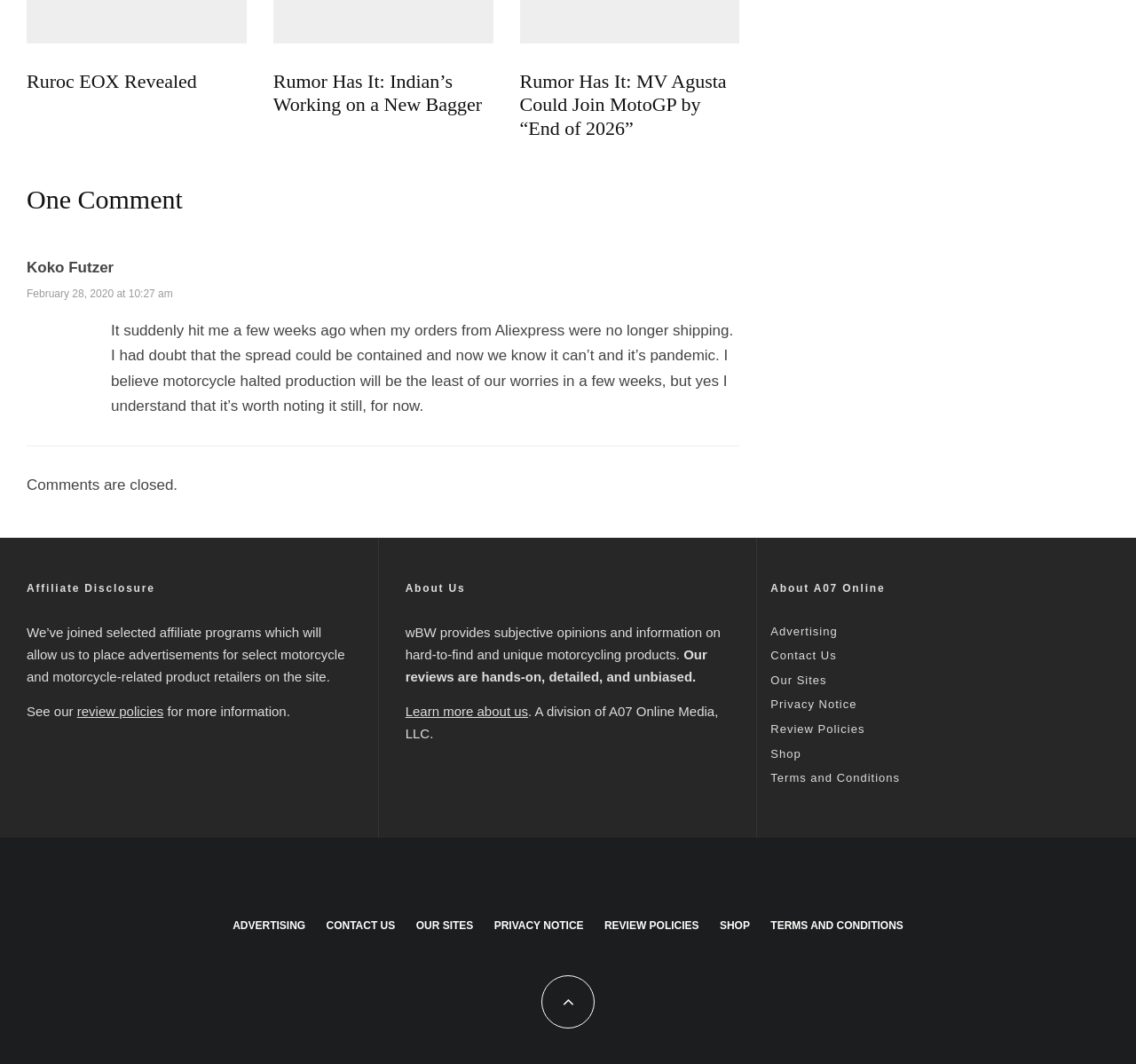Determine the bounding box coordinates of the clickable element to complete this instruction: "Contact the website". Provide the coordinates in the format of four float numbers between 0 and 1, [left, top, right, bottom].

[0.678, 0.61, 0.736, 0.622]